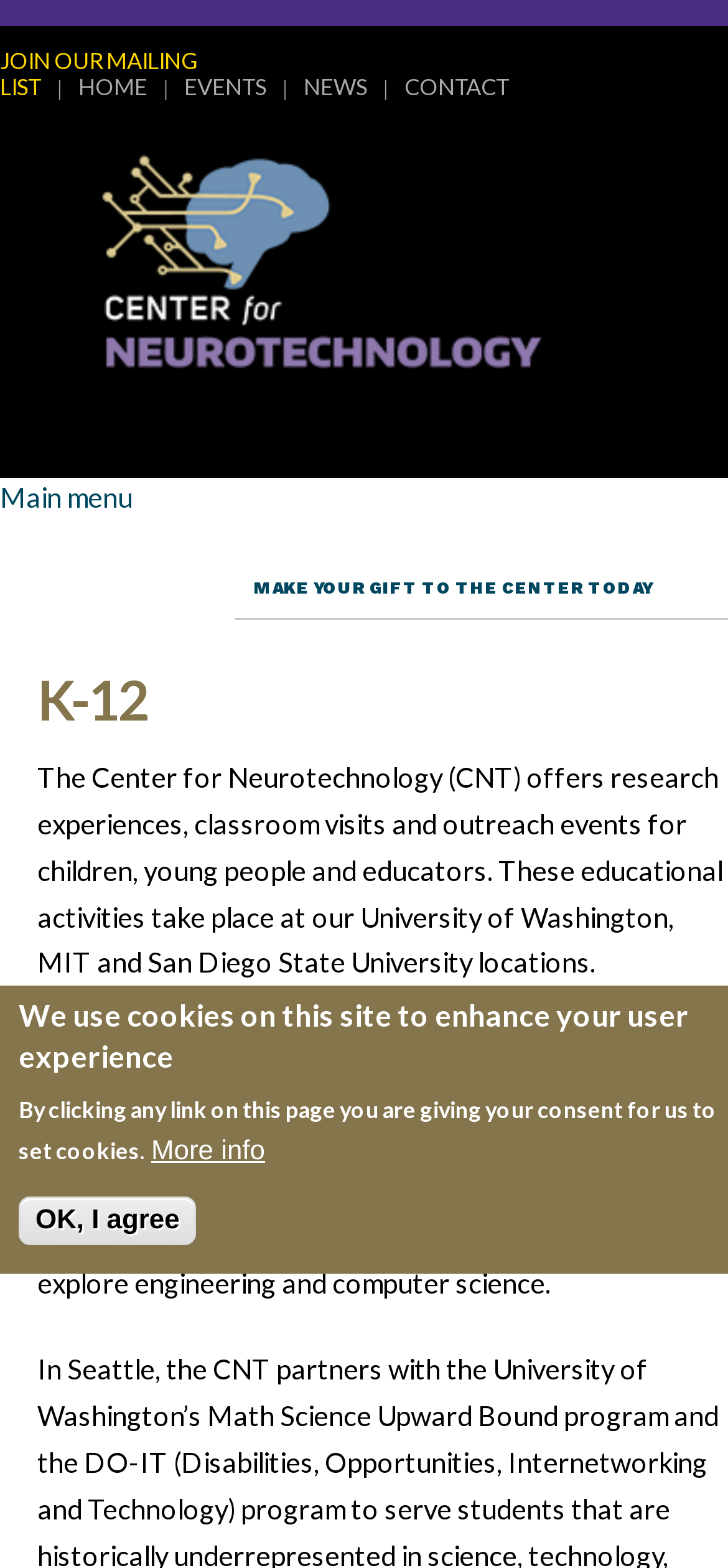Analyze and describe the webpage in a detailed narrative.

The webpage is about the Center for Neurotechnology, specifically focusing on its K-12 program. At the top, there is a navigation menu with links to "JOIN OUR MAILING LIST", "HOME", "EVENTS", "NEWS", and "CONTACT". These links are positioned horizontally, with "JOIN OUR MAILING LIST" on the left and "CONTACT" on the right.

Below the navigation menu, there is a large banner that spans almost the entire width of the page. Within this banner, there is a heading that reads "K-12" and two paragraphs of text that describe the center's educational activities for children, young people, and educators. The text explains that the center offers research experiences, classroom visits, and outreach events at its locations in the University of Washington, MIT, and San Diego State University.

To the left of the banner, there is a link to "Main menu" and another link with no text. Below the banner, there is a call-to-action link to "MAKE YOUR GIFT TO THE CENTER TODAY". At the bottom of the page, there is a notification about the use of cookies on the site, with a heading, a paragraph of text, and two buttons: "More info" and "OK, I agree".